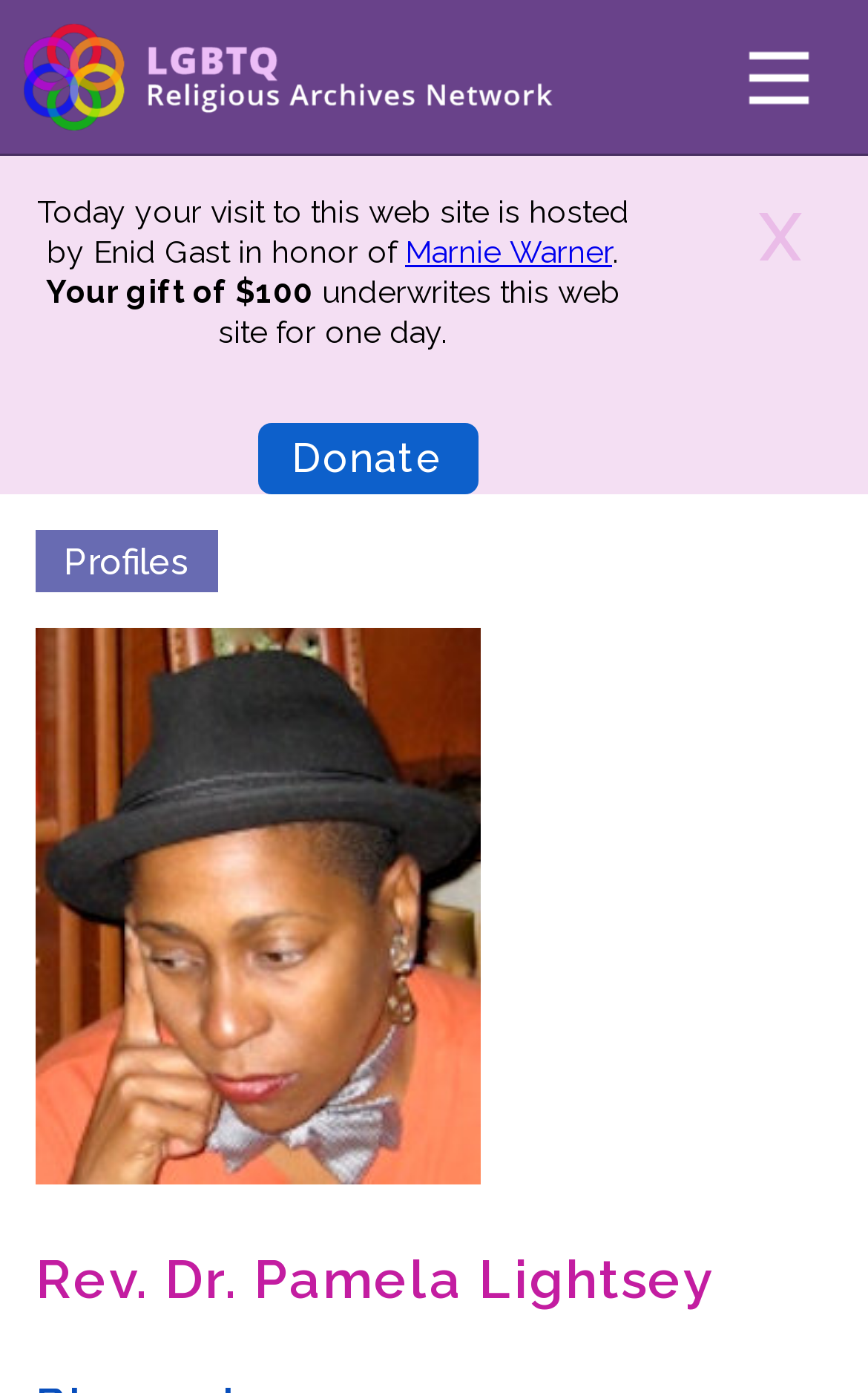Please find and report the bounding box coordinates of the element to click in order to perform the following action: "Visit ABOUT US page". The coordinates should be expressed as four float numbers between 0 and 1, in the format [left, top, right, bottom].

None